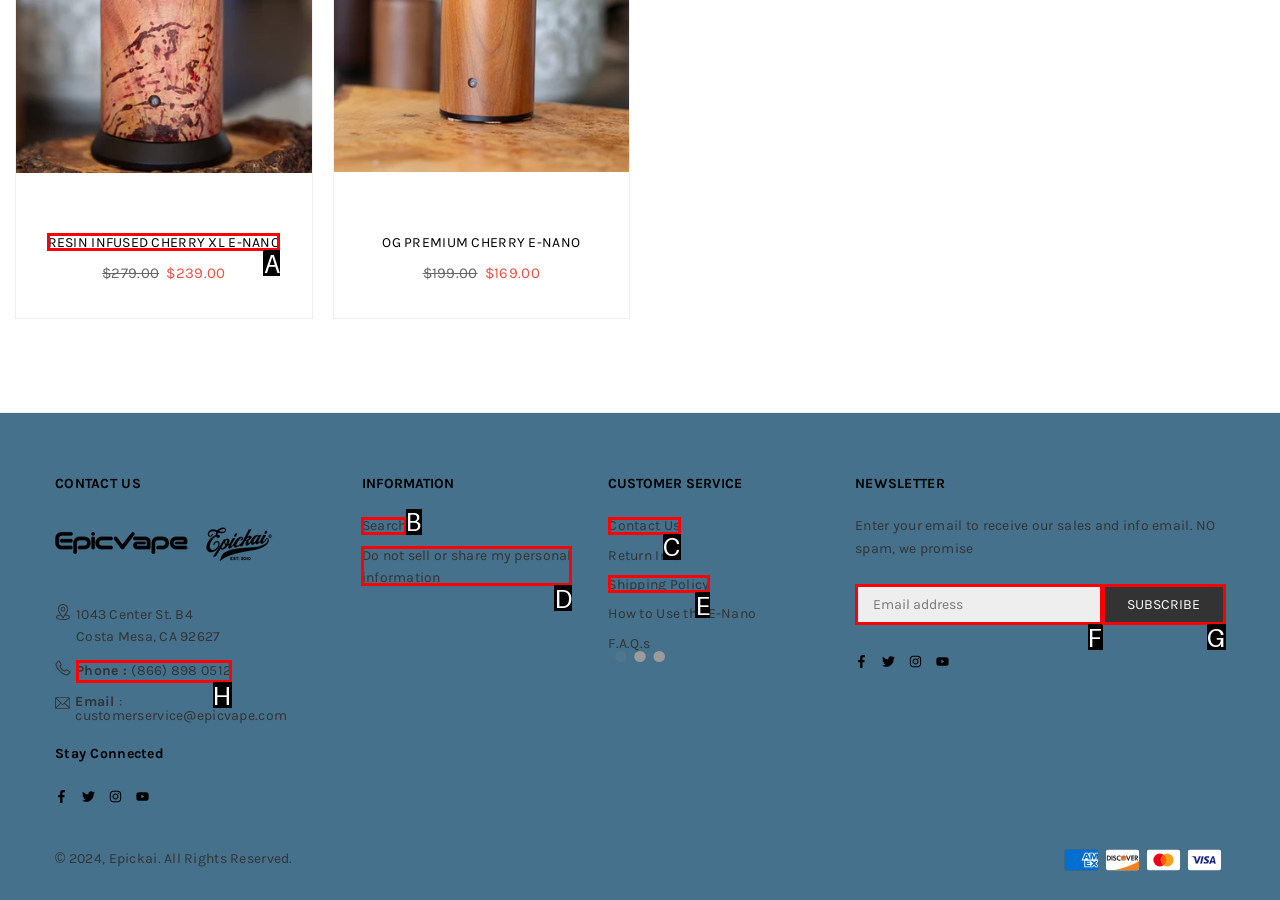Select the HTML element that corresponds to the description: Search. Answer with the letter of the matching option directly from the choices given.

B